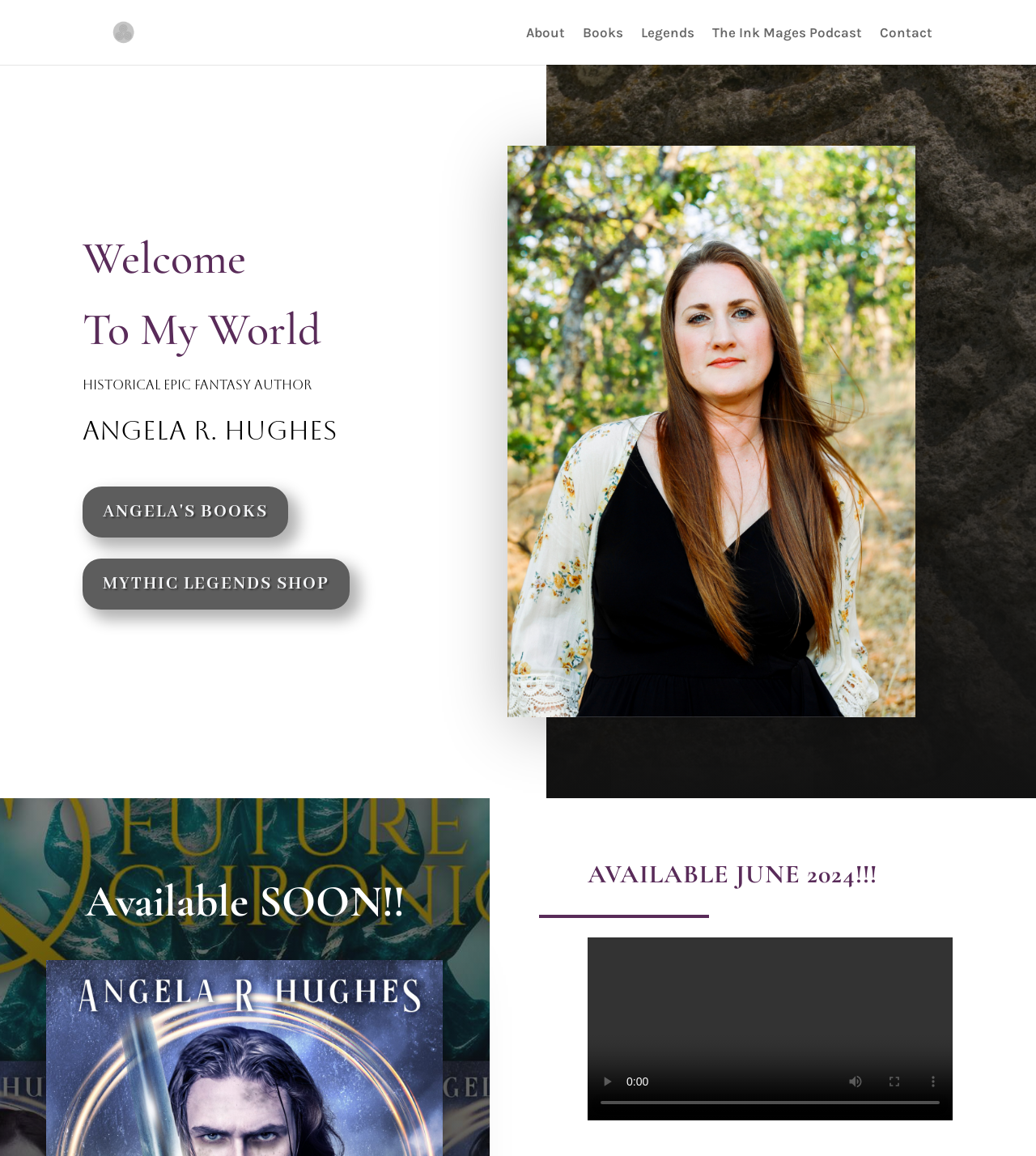Provide an in-depth description of the elements and layout of the webpage.

The webpage is about Angela R. Hughes, an author of historical epic fantasy books. At the top left, there is a link to her name, accompanied by a small image of her. Below this, there is a navigation menu with links to "About", "Books", "Legends", "The Ink Mages Podcast", and "Contact", which are evenly spaced and aligned horizontally.

The main content area is divided into two sections. On the left, there is a welcome message with a heading "Welcome" and a subheading "To My World". Below this, there is a brief description of Angela R. Hughes as a historical epic fantasy author, followed by her name in a larger font. There are also two links, "ANGELA'S BOOKS A" and "MYTHIC LEGENDS SHOP A", which are stacked vertically.

On the right side, there is a large image that takes up most of the space. Below the image, there are two headings, "Available SOON!!" and "AVAILABLE JUNE 2024!!!", which are stacked vertically. Underneath these headings, there is a video player with several buttons, including play, mute, enter full screen, and show more media controls, although they are all disabled. There is also a video time scrubber slider below the buttons. At the very bottom, there is an empty heading.